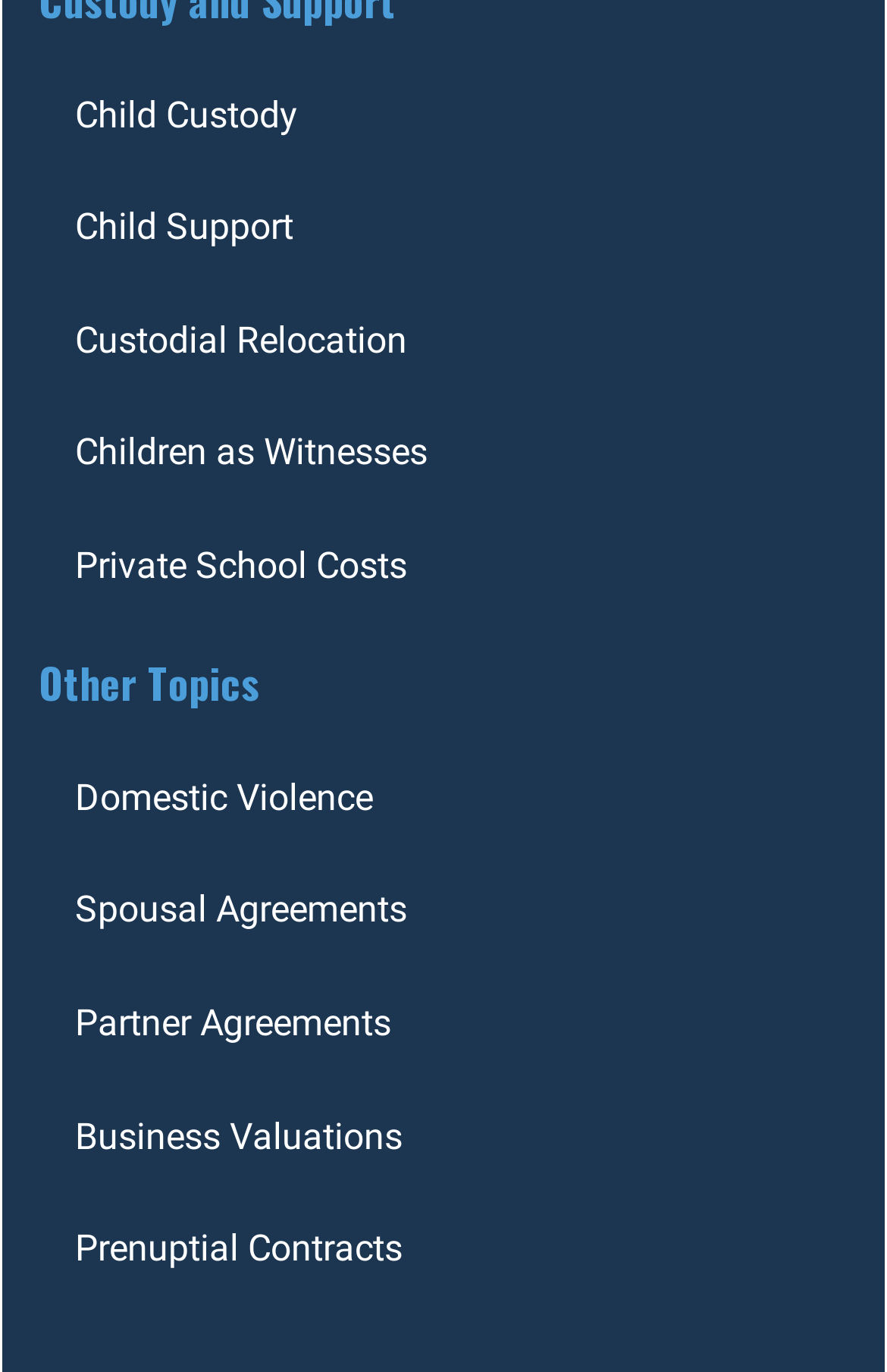Can you find the bounding box coordinates of the area I should click to execute the following instruction: "Explore Other Topics"?

[0.044, 0.467, 0.956, 0.527]